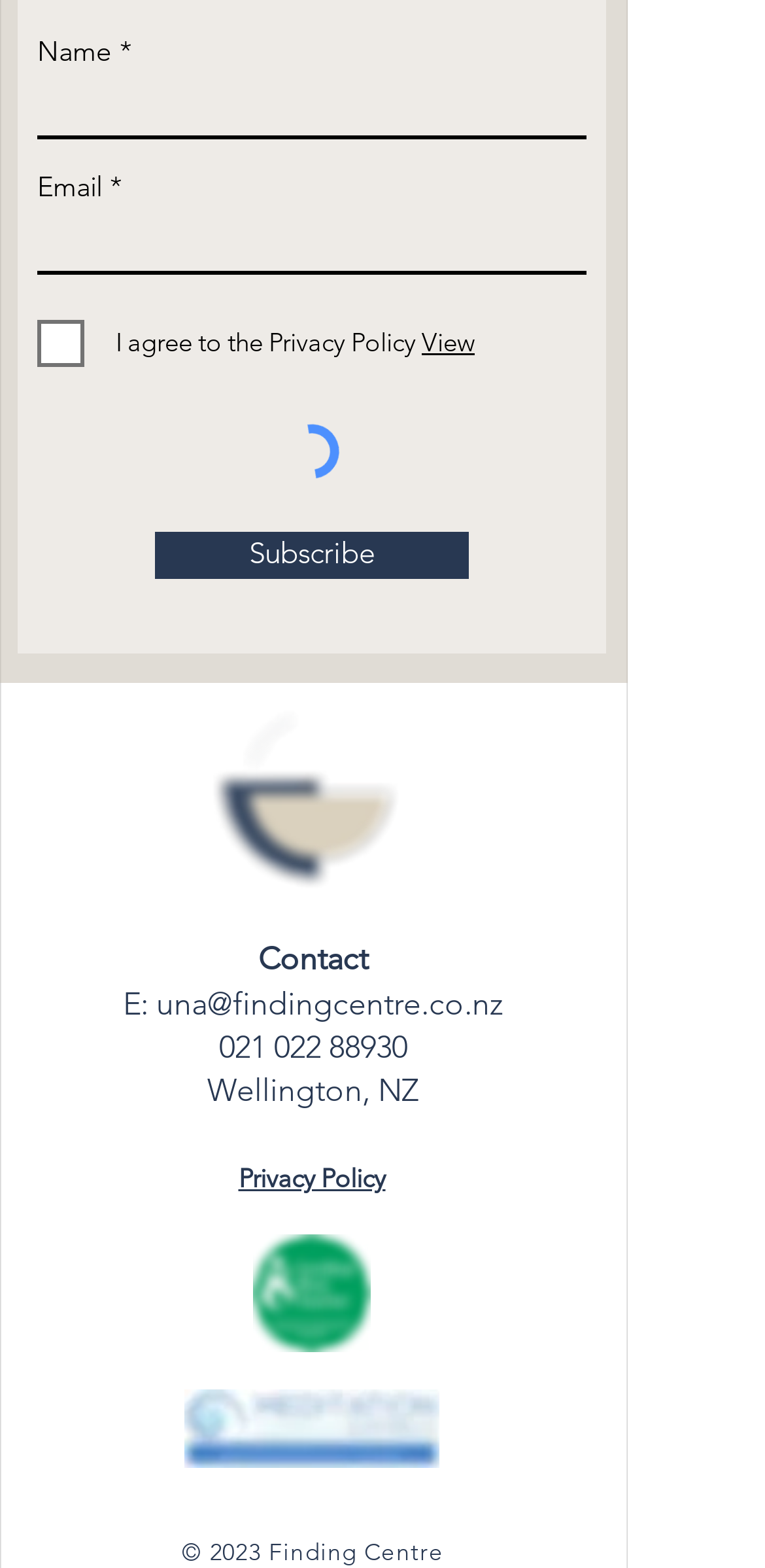Given the content of the image, can you provide a detailed answer to the question?
How many logos are displayed on the webpage?

There are three logos displayed on the webpage: 'Finding Centre - More than Just Mindfulness Logo', 'Certified iRest Teacher Logo', and 'Meditation Association of Australia Registered Meditation Teacher Logo'.